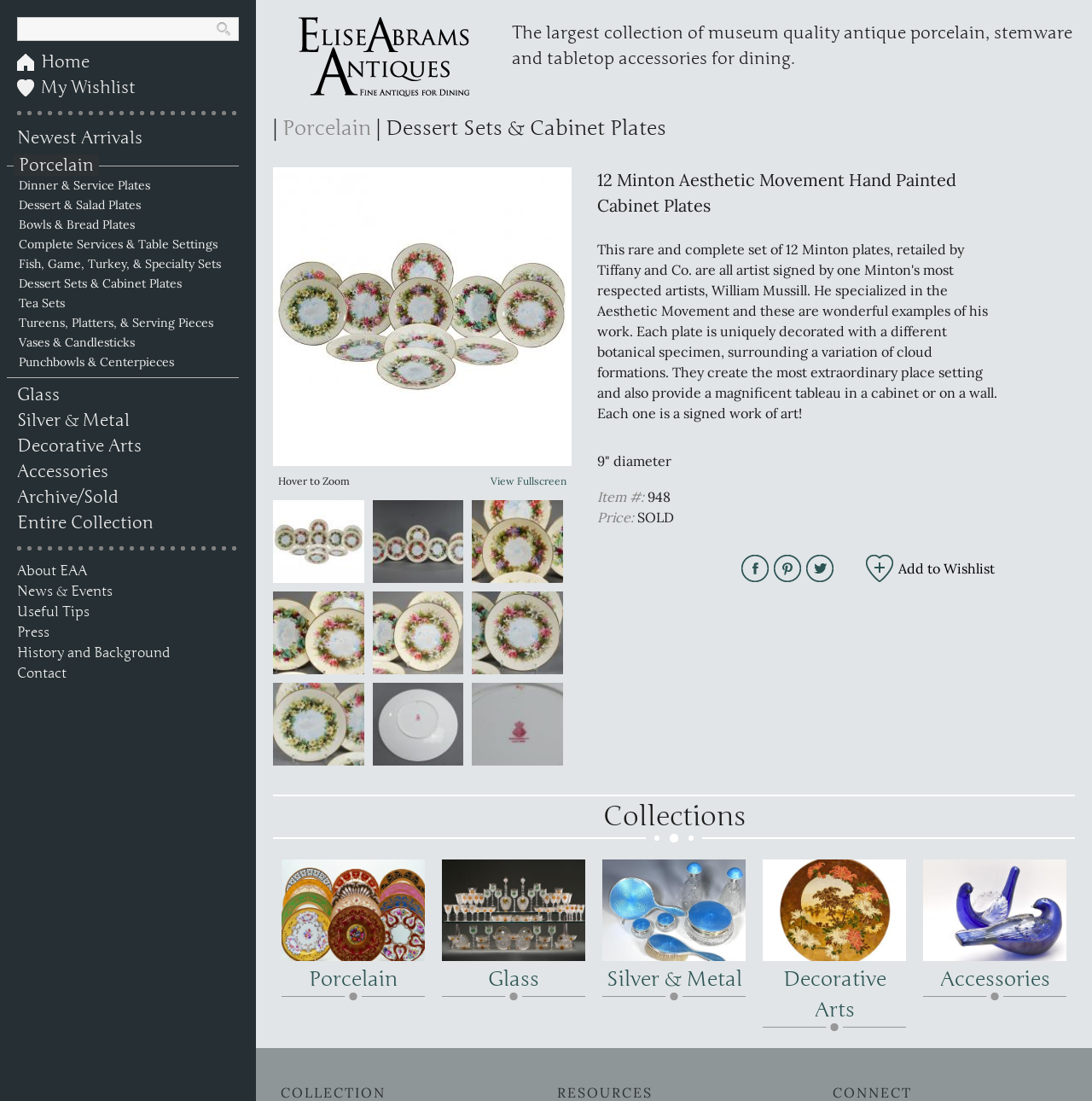Refer to the screenshot and answer the following question in detail:
How many categories are listed in the collections section?

The collections section is located at the bottom of the webpage and lists five categories: Porcelain, Glass, Silver & Metal, Decorative Arts, and Accessories.